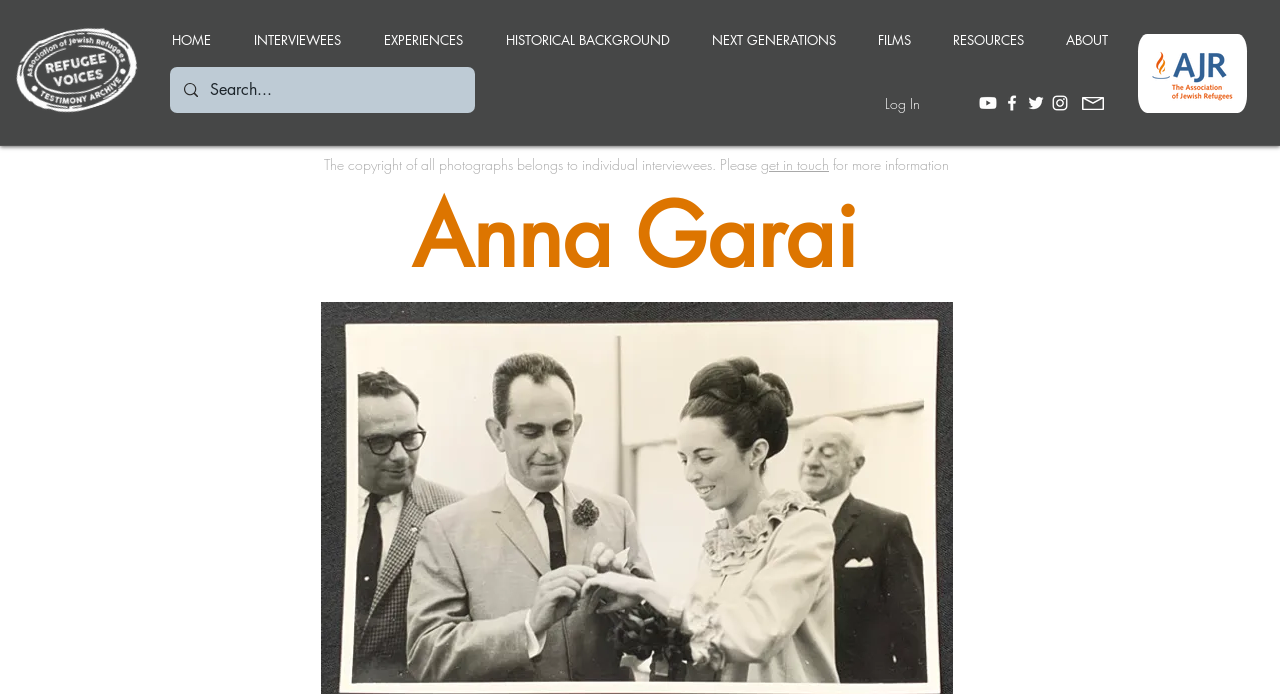Find the bounding box coordinates of the element to click in order to complete this instruction: "Visit Youtube". The bounding box coordinates must be four float numbers between 0 and 1, denoted as [left, top, right, bottom].

[0.764, 0.134, 0.78, 0.163]